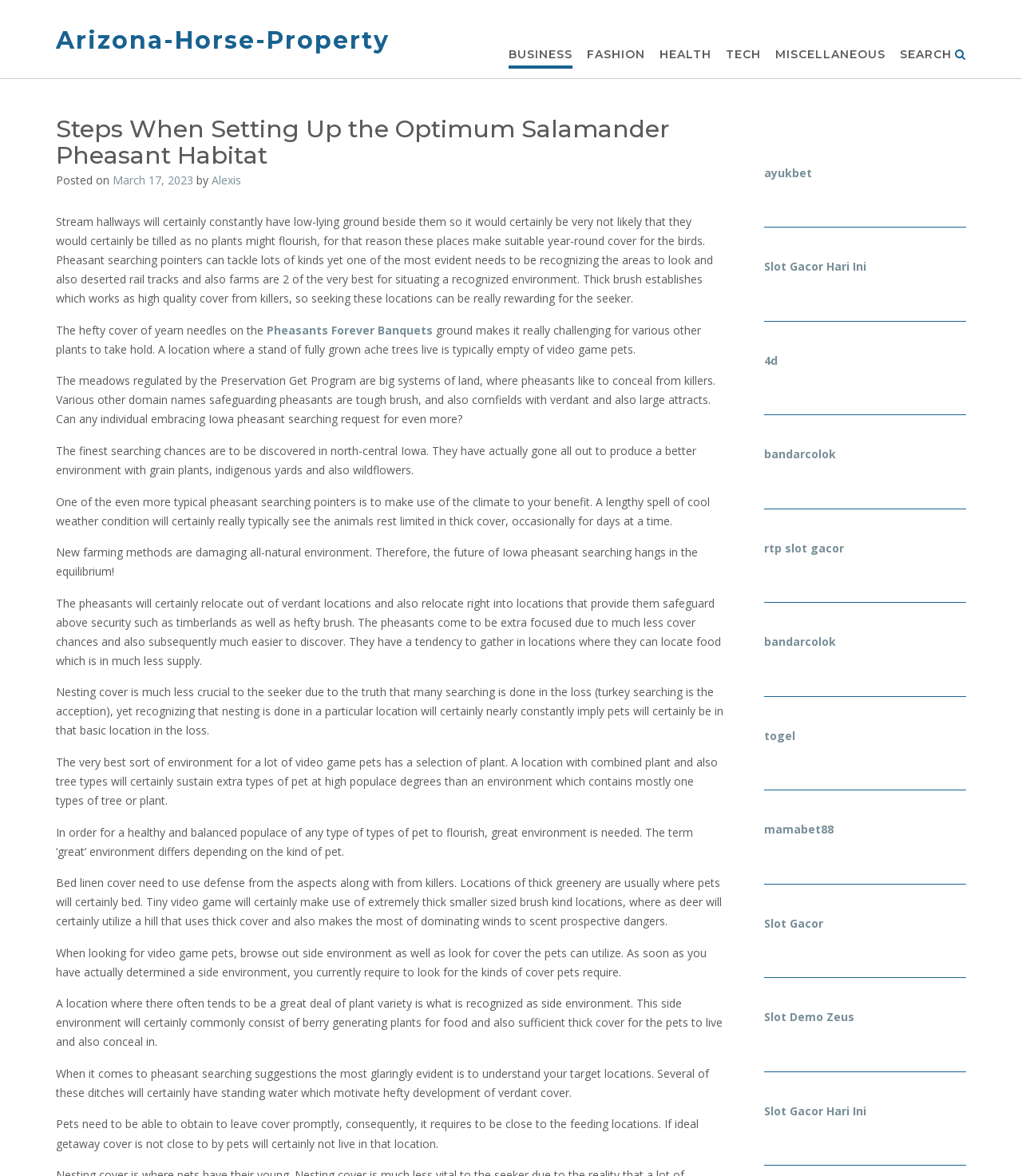Please locate the bounding box coordinates of the element that should be clicked to complete the given instruction: "Visit the 'Pheasants Forever Banquets' page".

[0.261, 0.274, 0.423, 0.287]